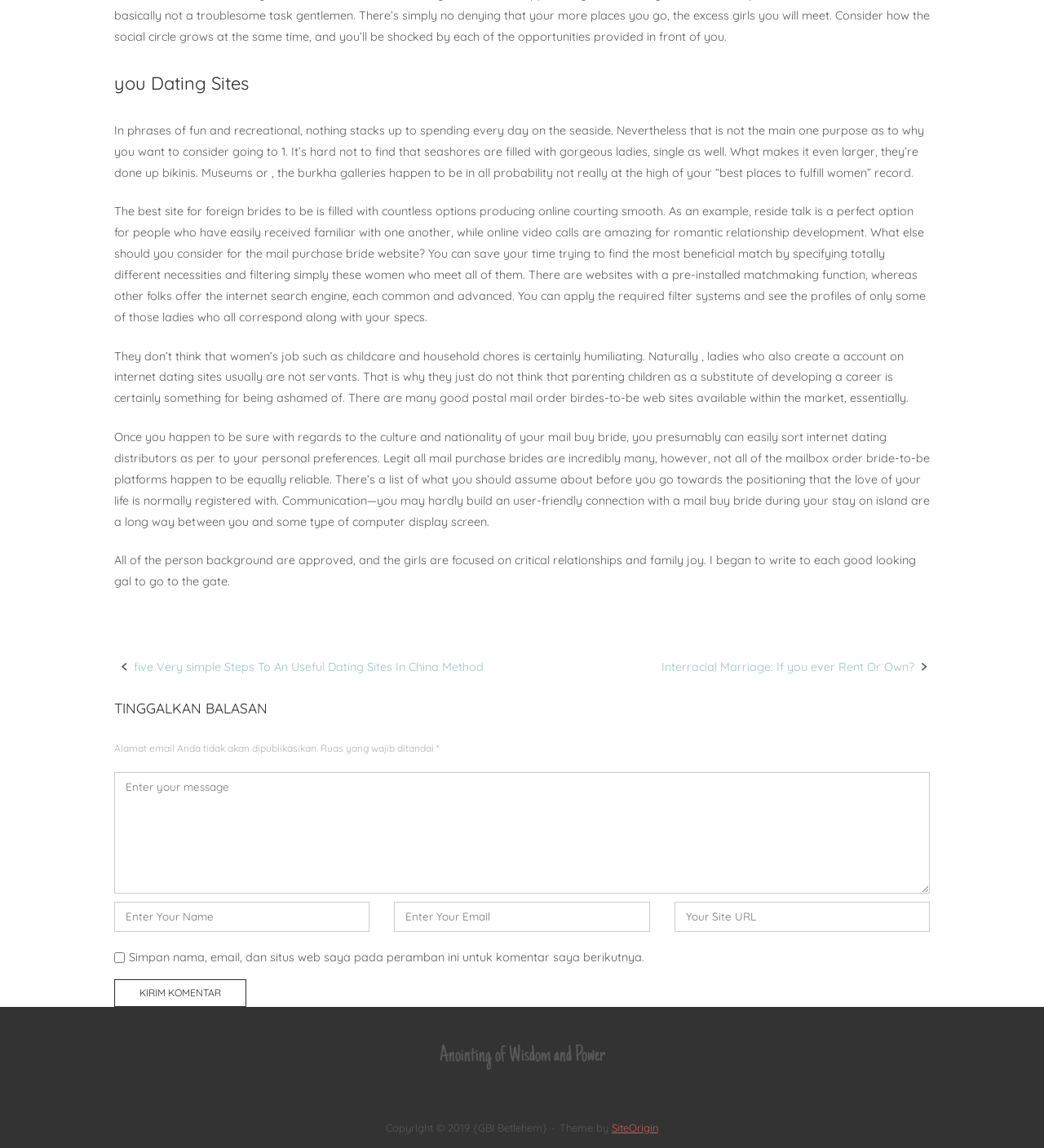Use a single word or phrase to answer the question: 
What is the main topic of this webpage?

Mail order brides